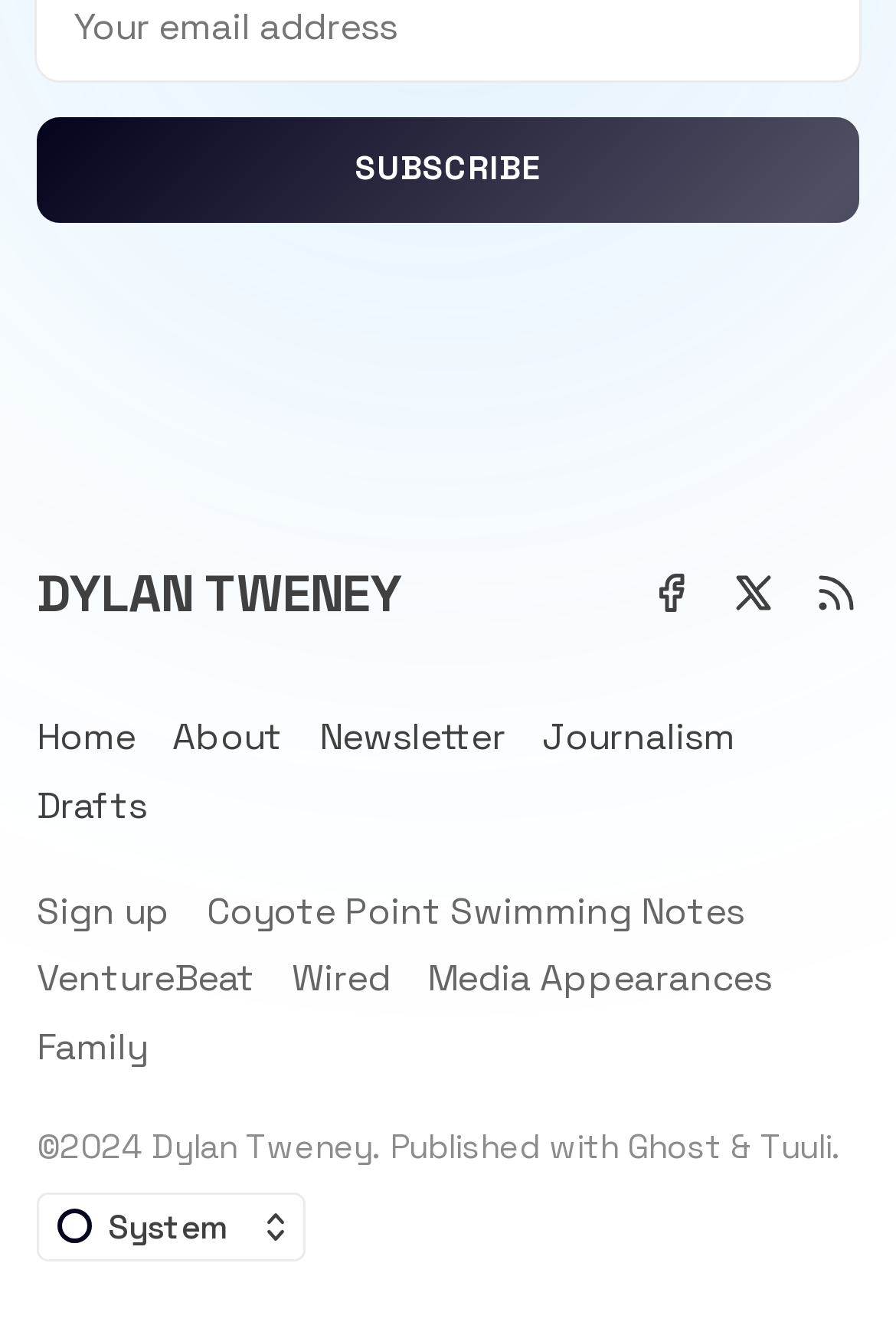Locate and provide the bounding box coordinates for the HTML element that matches this description: "About".

[0.192, 0.531, 0.315, 0.575]